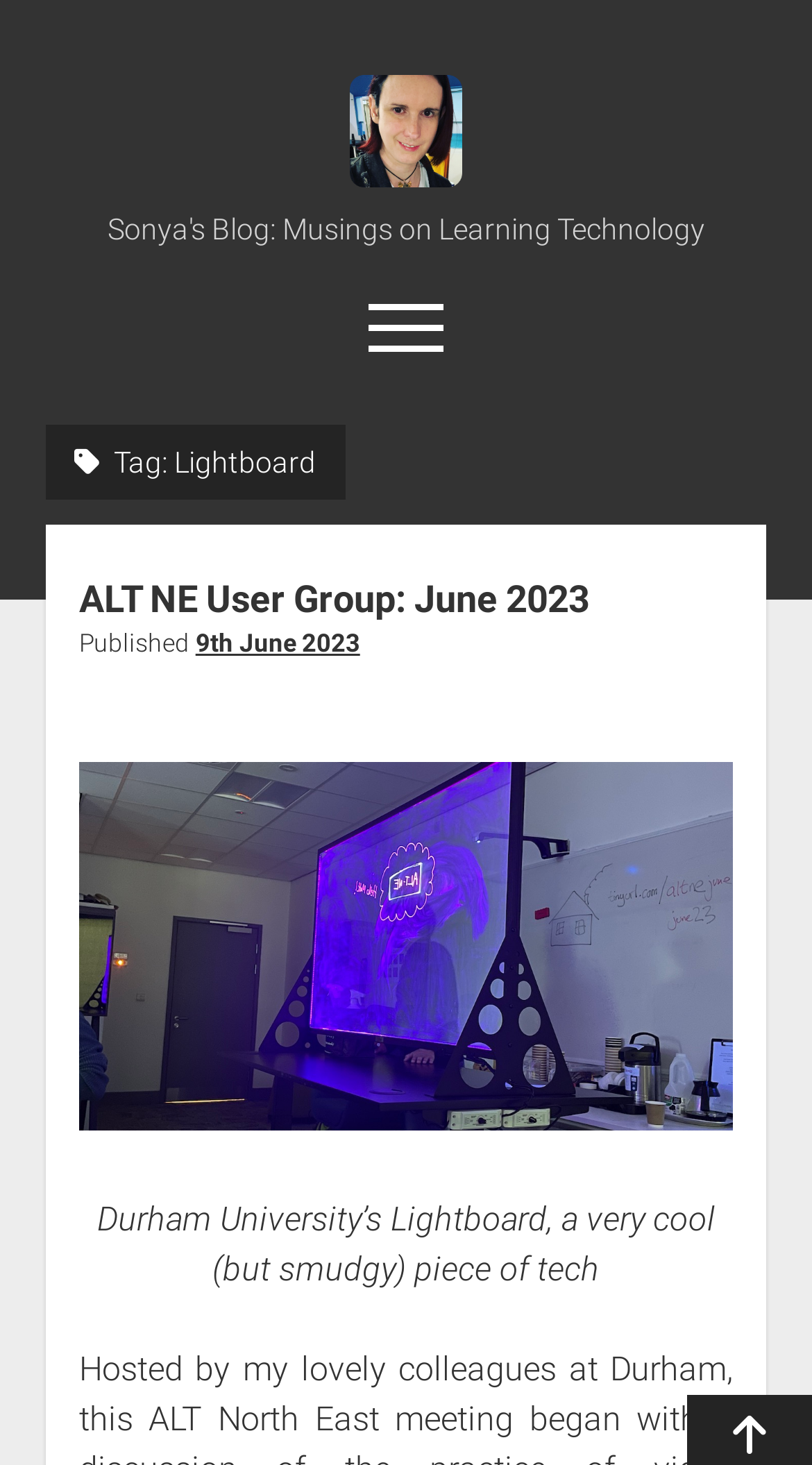Answer the question using only a single word or phrase: 
What is the purpose of the search button?

To search the blog